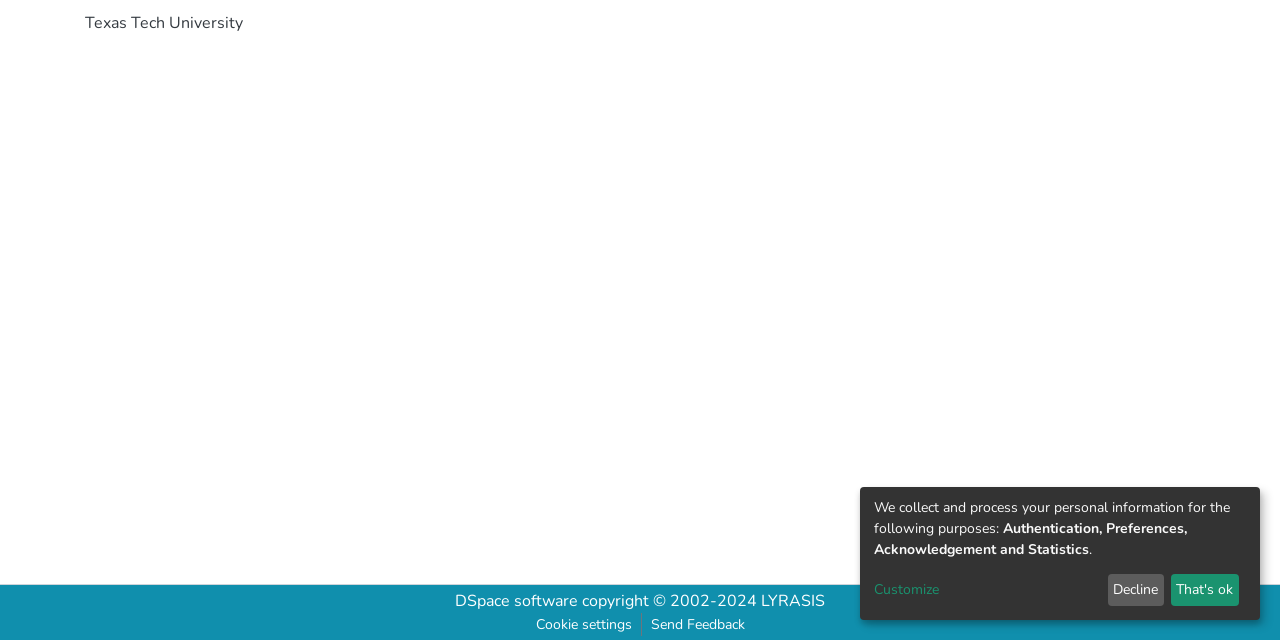Predict the bounding box coordinates for the UI element described as: "Privacy Policy". The coordinates should be four float numbers between 0 and 1, presented as [left, top, right, bottom].

None